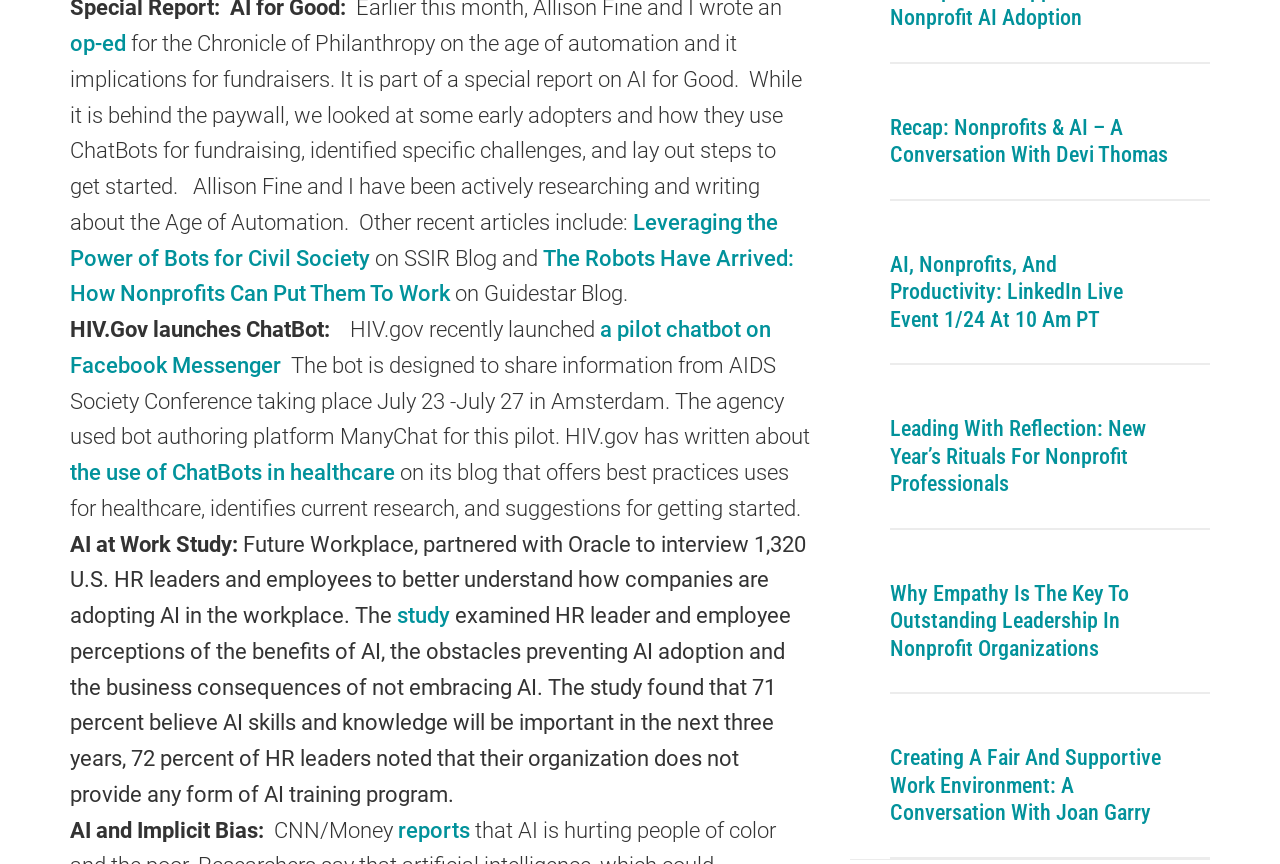Bounding box coordinates are specified in the format (top-left x, top-left y, bottom-right x, bottom-right y). All values are floating point numbers bounded between 0 and 1. Please provide the bounding box coordinate of the region this sentence describes: alt="Books & Articles" name="navbar_B2"

None